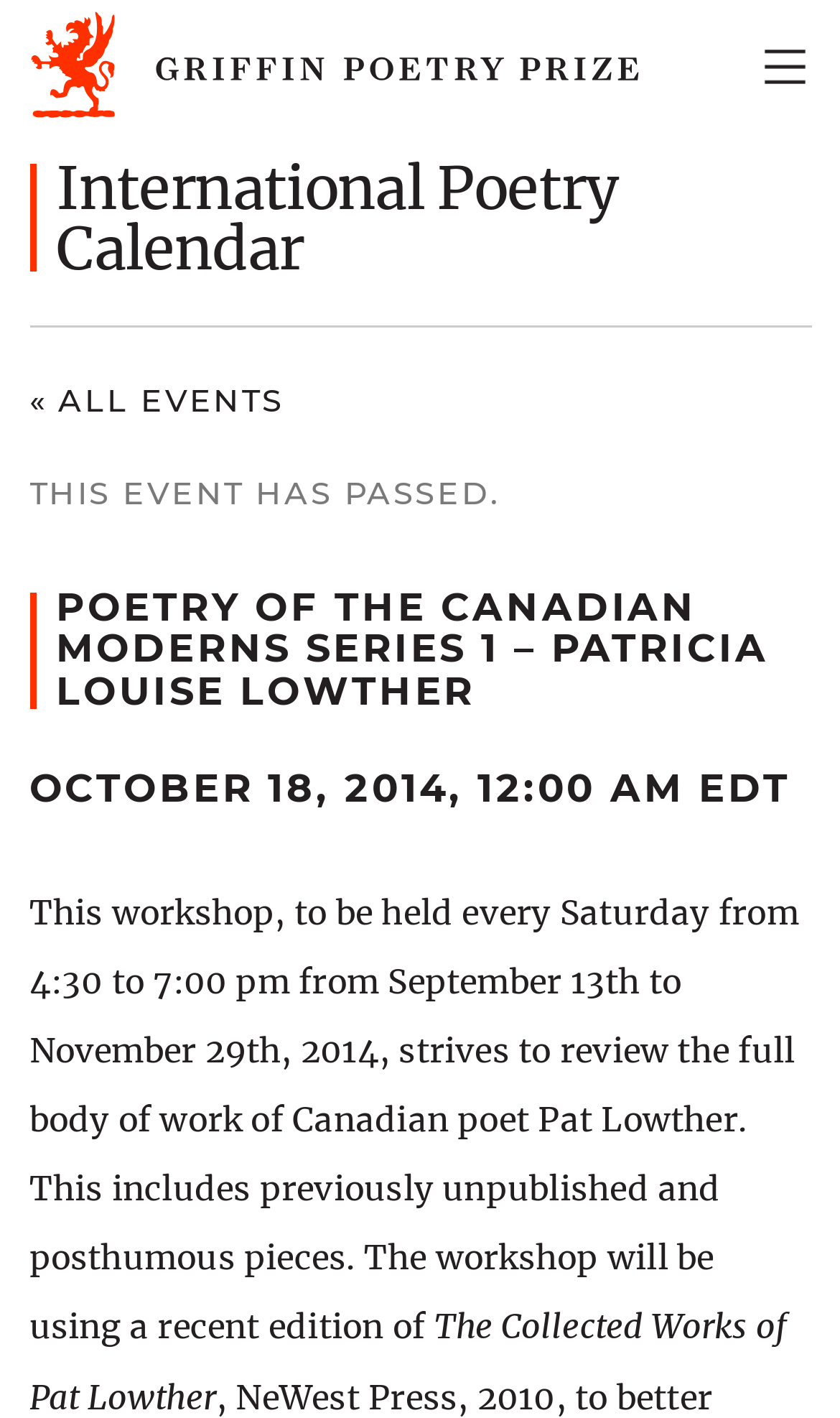Identify the bounding box for the described UI element. Provide the coordinates in (top-left x, top-left y, bottom-right x, bottom-right y) format with values ranging from 0 to 1: parent_node: History and aria-label="Main navigation"

None